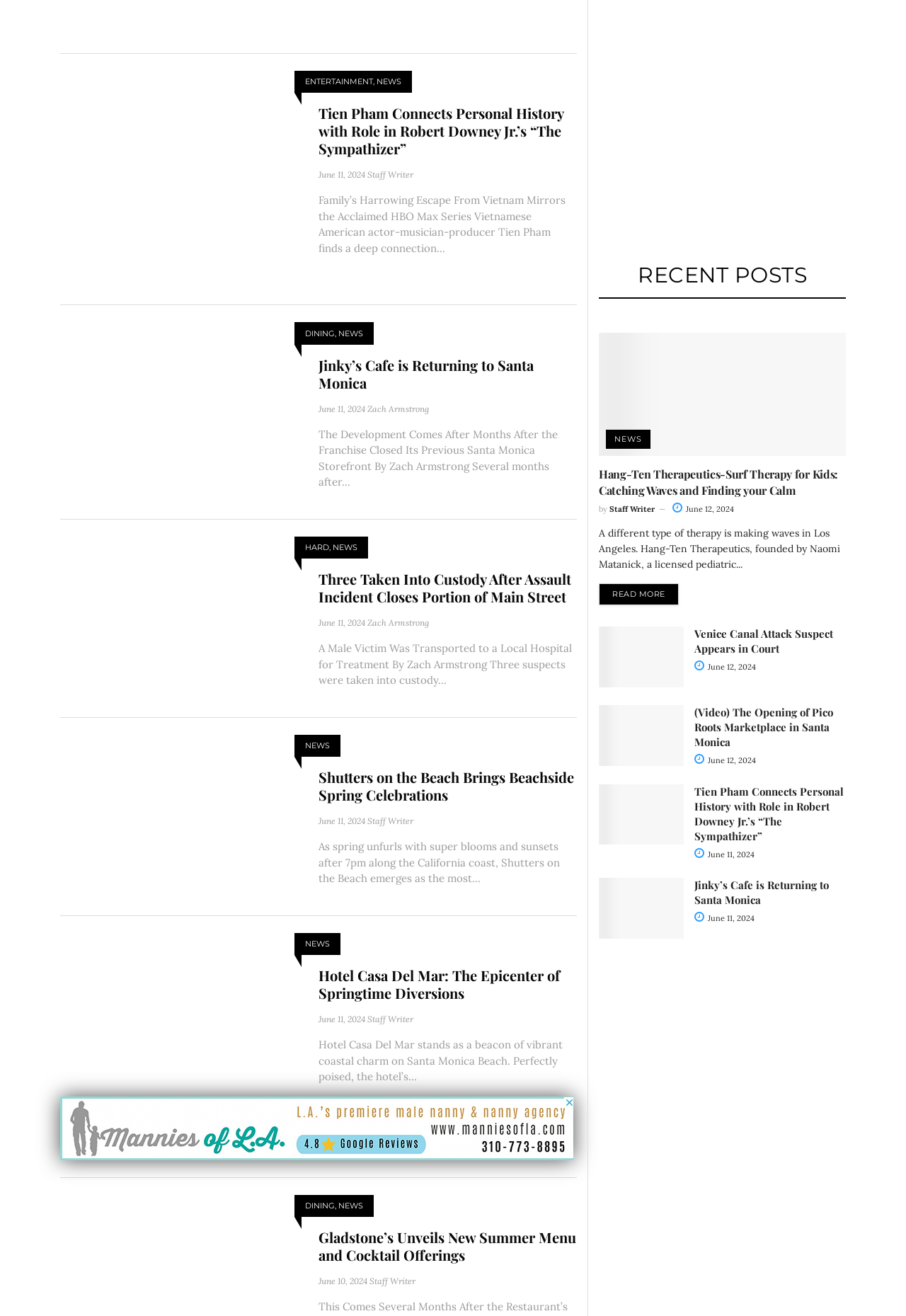Answer the following in one word or a short phrase: 
What is the category of the article about Gladstone's Unveils New Summer Menu?

DINING